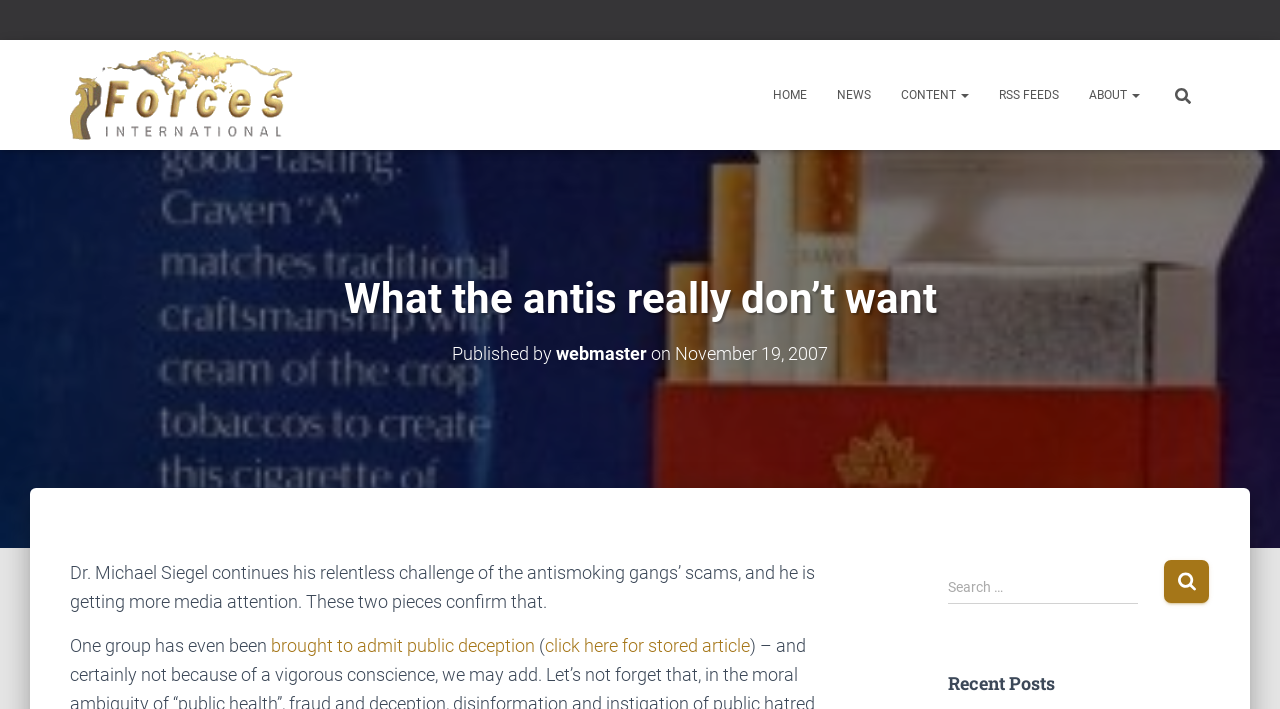Determine the bounding box coordinates of the section to be clicked to follow the instruction: "read recent posts". The coordinates should be given as four float numbers between 0 and 1, formatted as [left, top, right, bottom].

[0.74, 0.944, 0.945, 0.985]